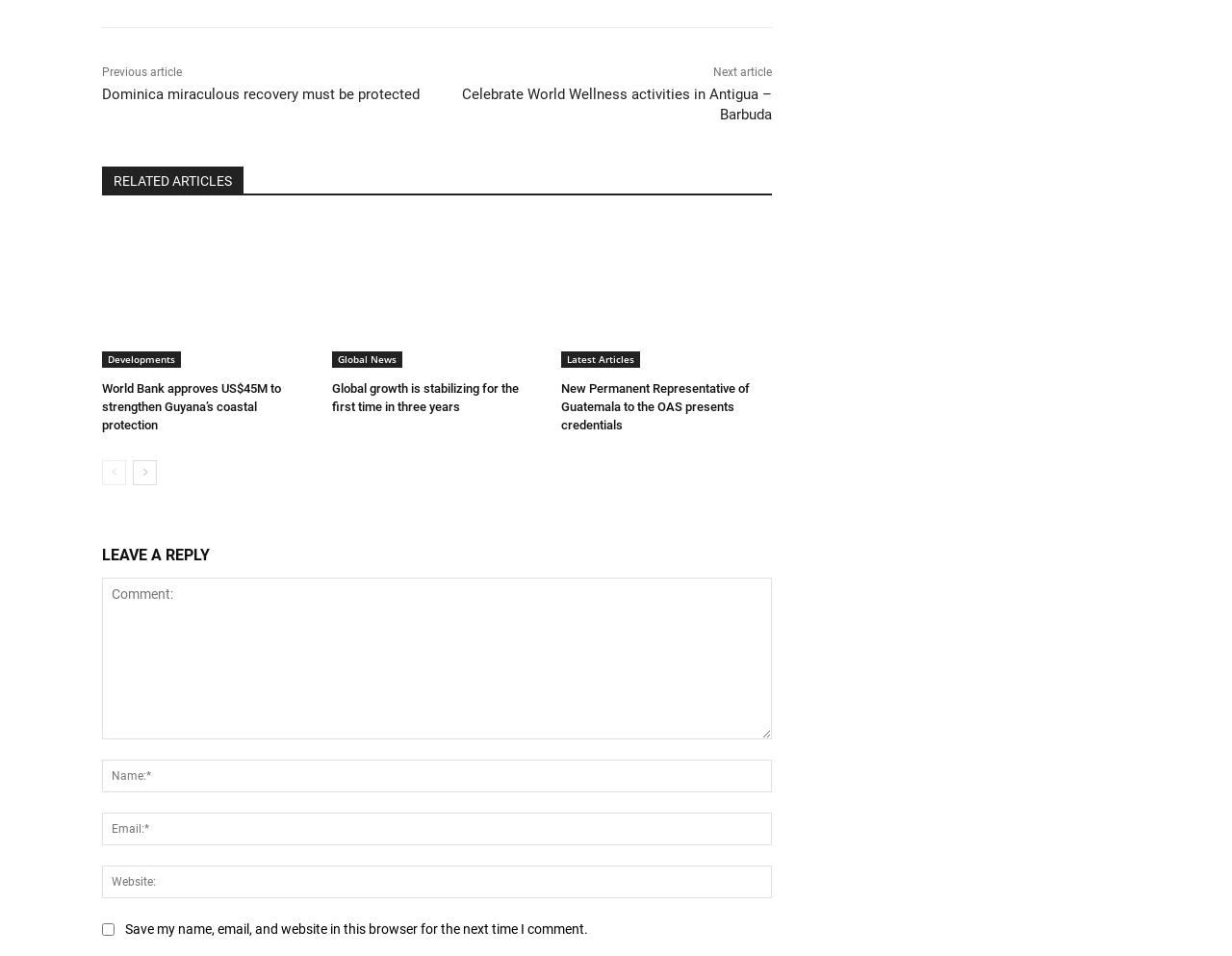How many textboxes are there in the comment section?
Based on the image, give a concise answer in the form of a single word or short phrase.

4